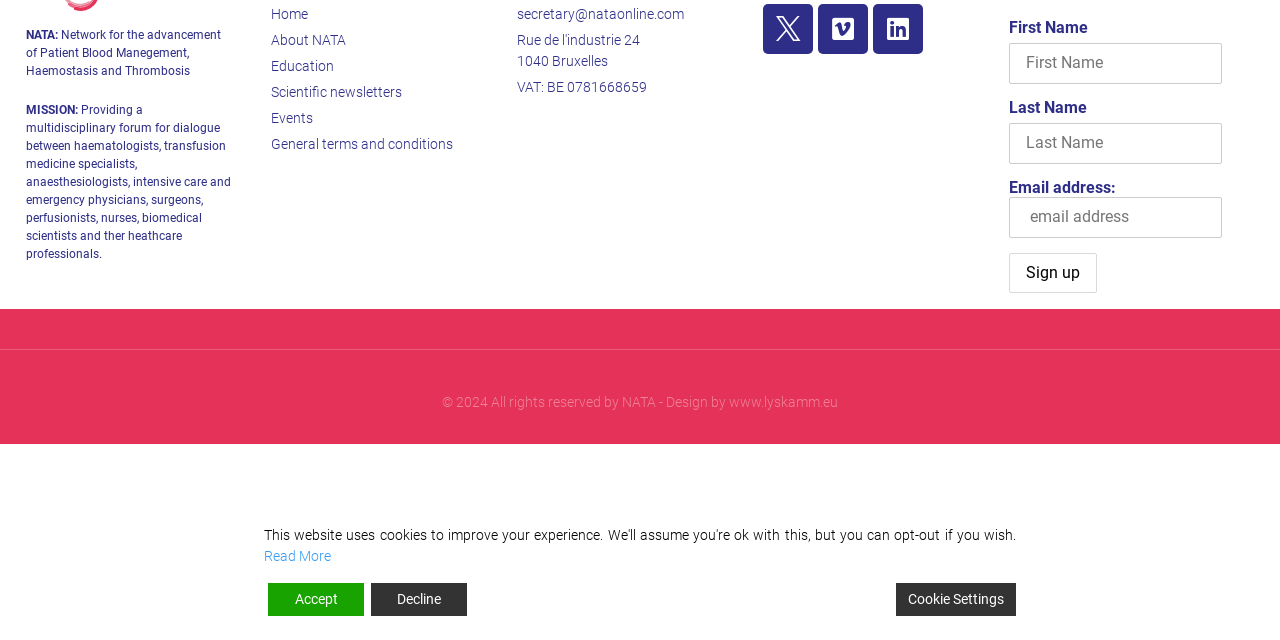Using the description "VAT: BE 0781668659", locate and provide the bounding box of the UI element.

[0.404, 0.12, 0.596, 0.153]